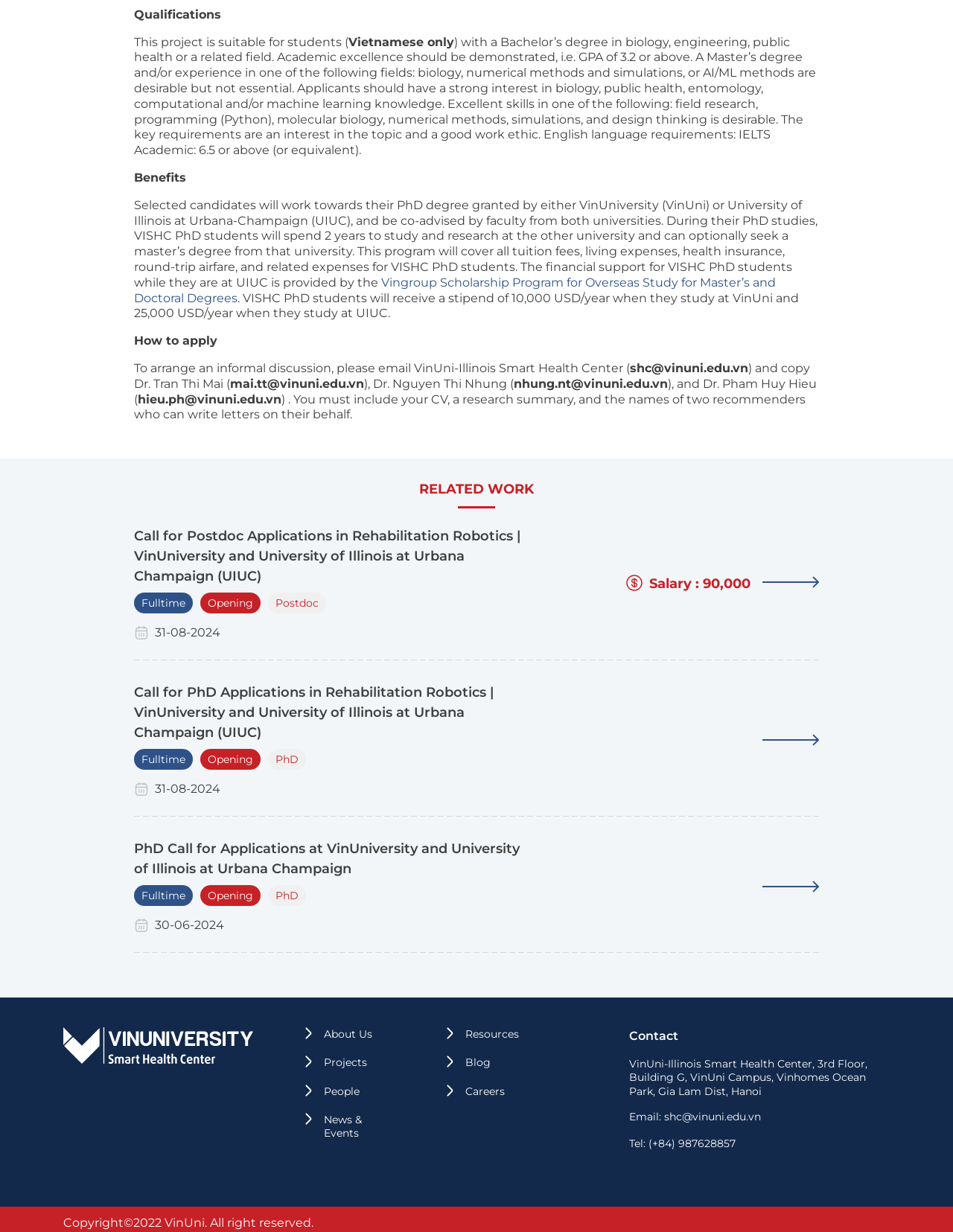What is the deadline for Postdoc Applications in Rehabilitation Robotics?
Based on the image, answer the question with as much detail as possible.

The webpage lists the deadline for Postdoc Applications in Rehabilitation Robotics as 31-08-2024.